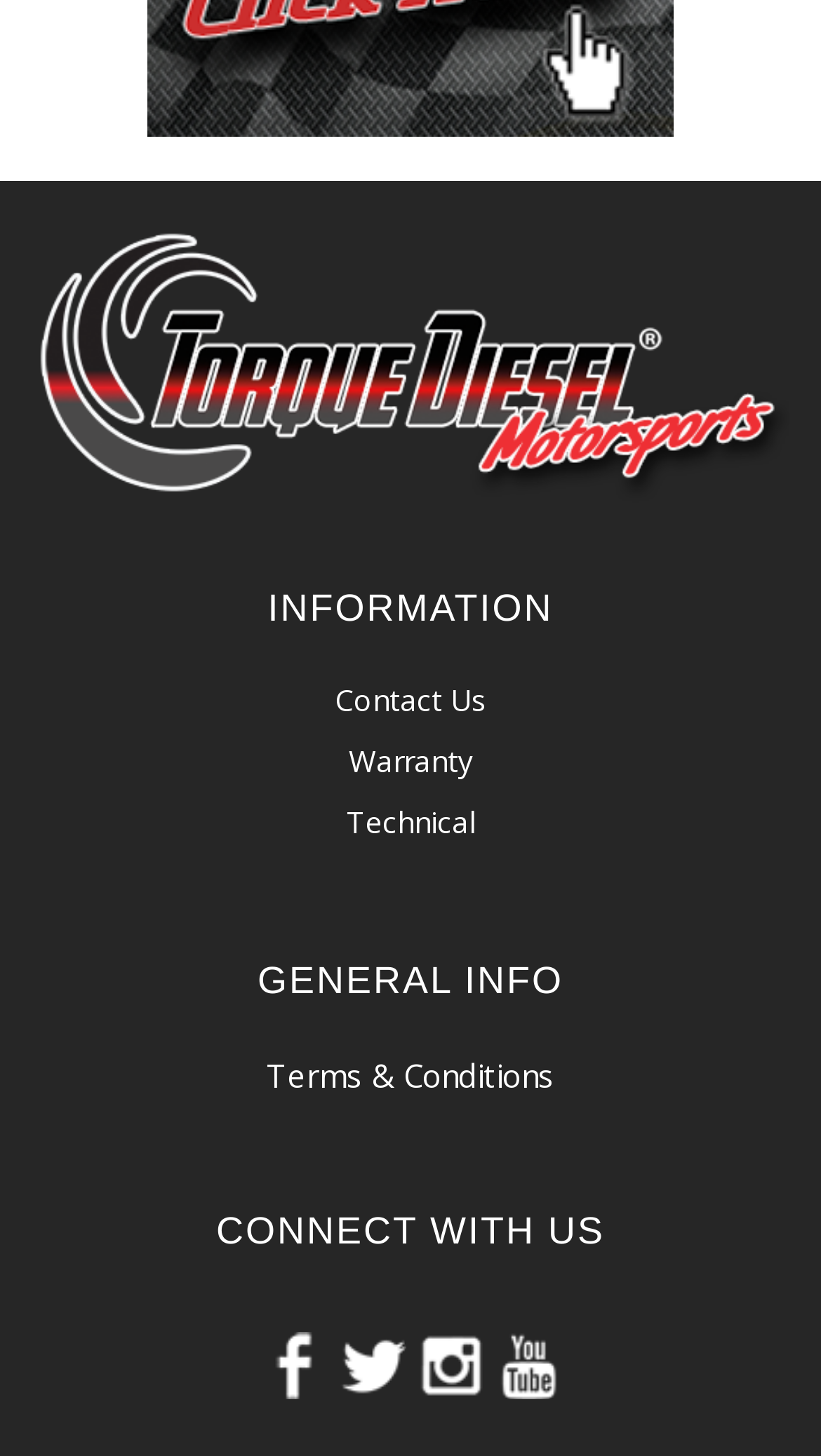Provide the bounding box coordinates of the HTML element this sentence describes: "Contact Us". The bounding box coordinates consist of four float numbers between 0 and 1, i.e., [left, top, right, bottom].

[0.408, 0.467, 0.592, 0.494]